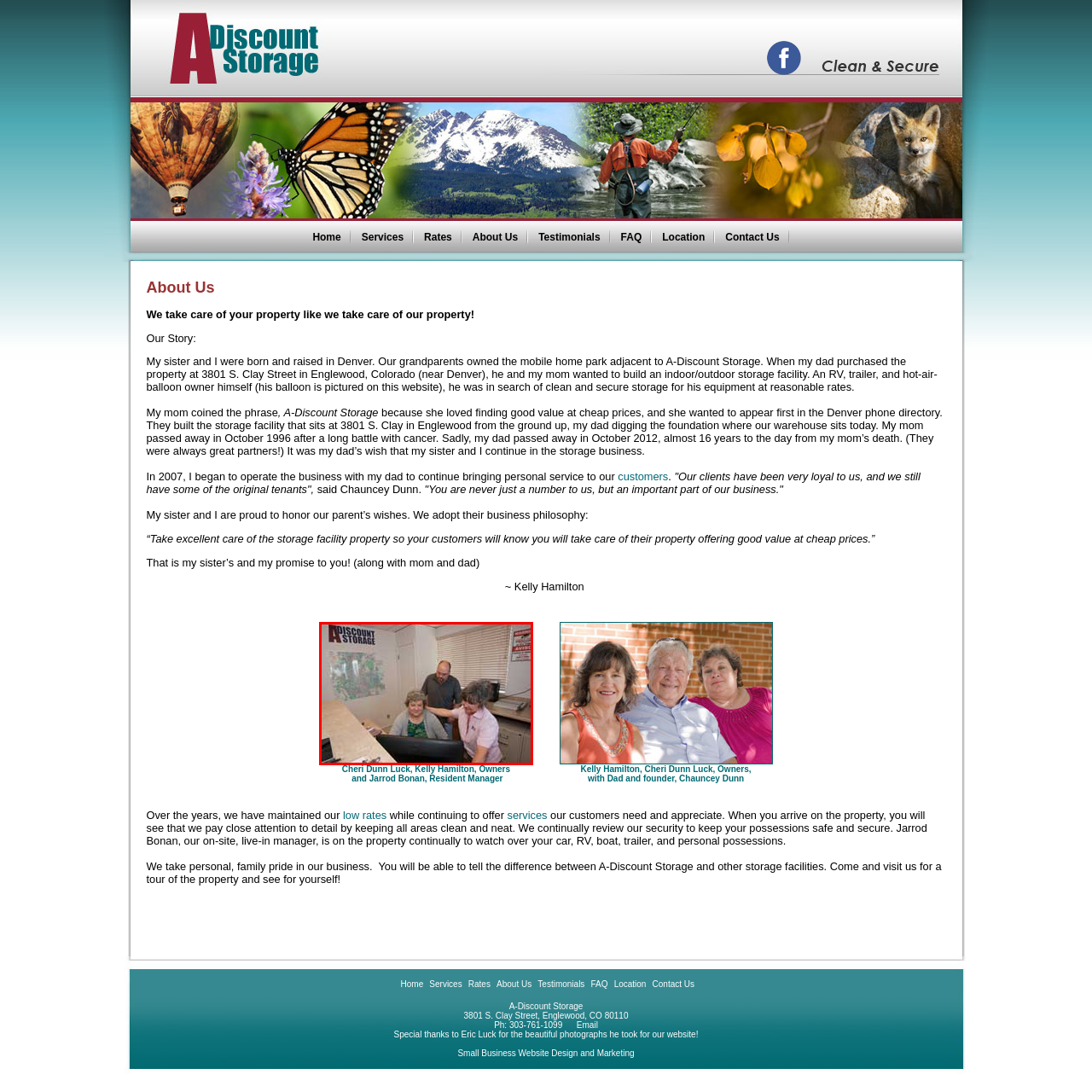What is highlighted by the sign in the office?
Observe the image inside the red bounding box carefully and answer the question in detail.

The caption states that the office features a sign highlighting the business name, reinforcing their branding as a reliable storage option for the community.